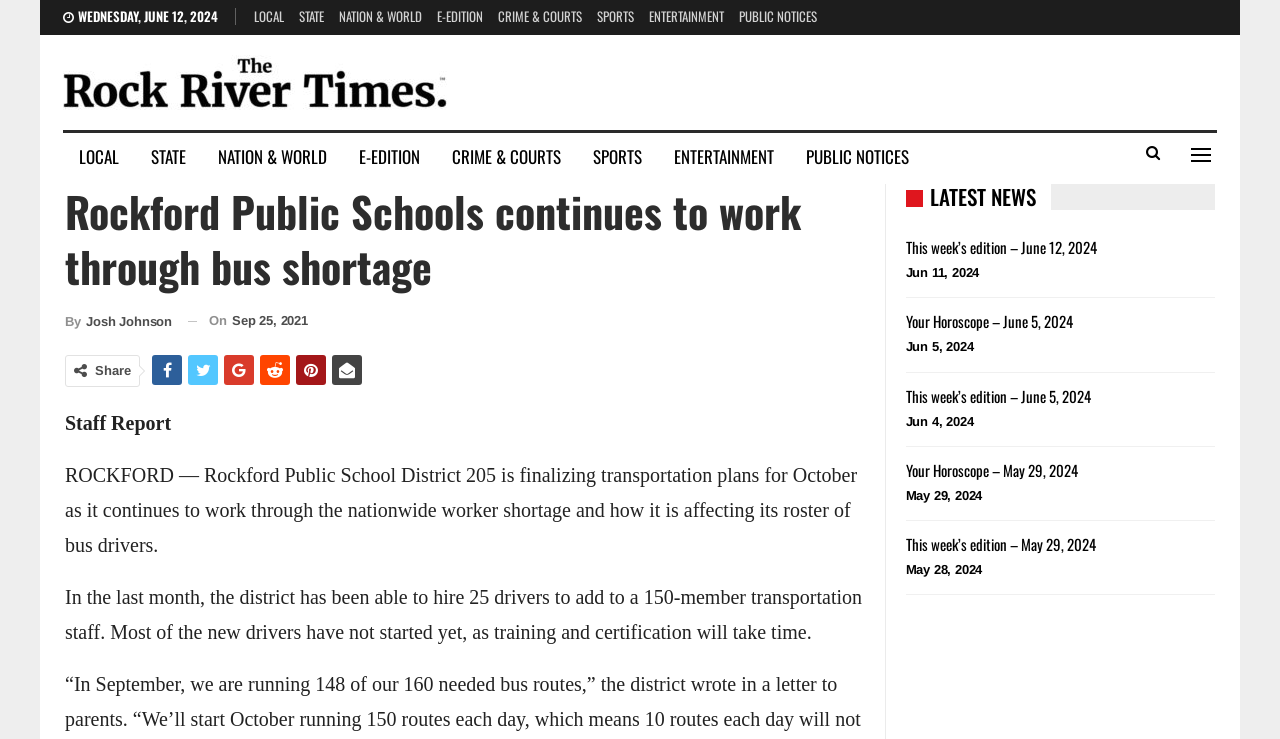Locate the bounding box coordinates of the area to click to fulfill this instruction: "Explore Birding in Kruger Park". The bounding box should be presented as four float numbers between 0 and 1, in the order [left, top, right, bottom].

None